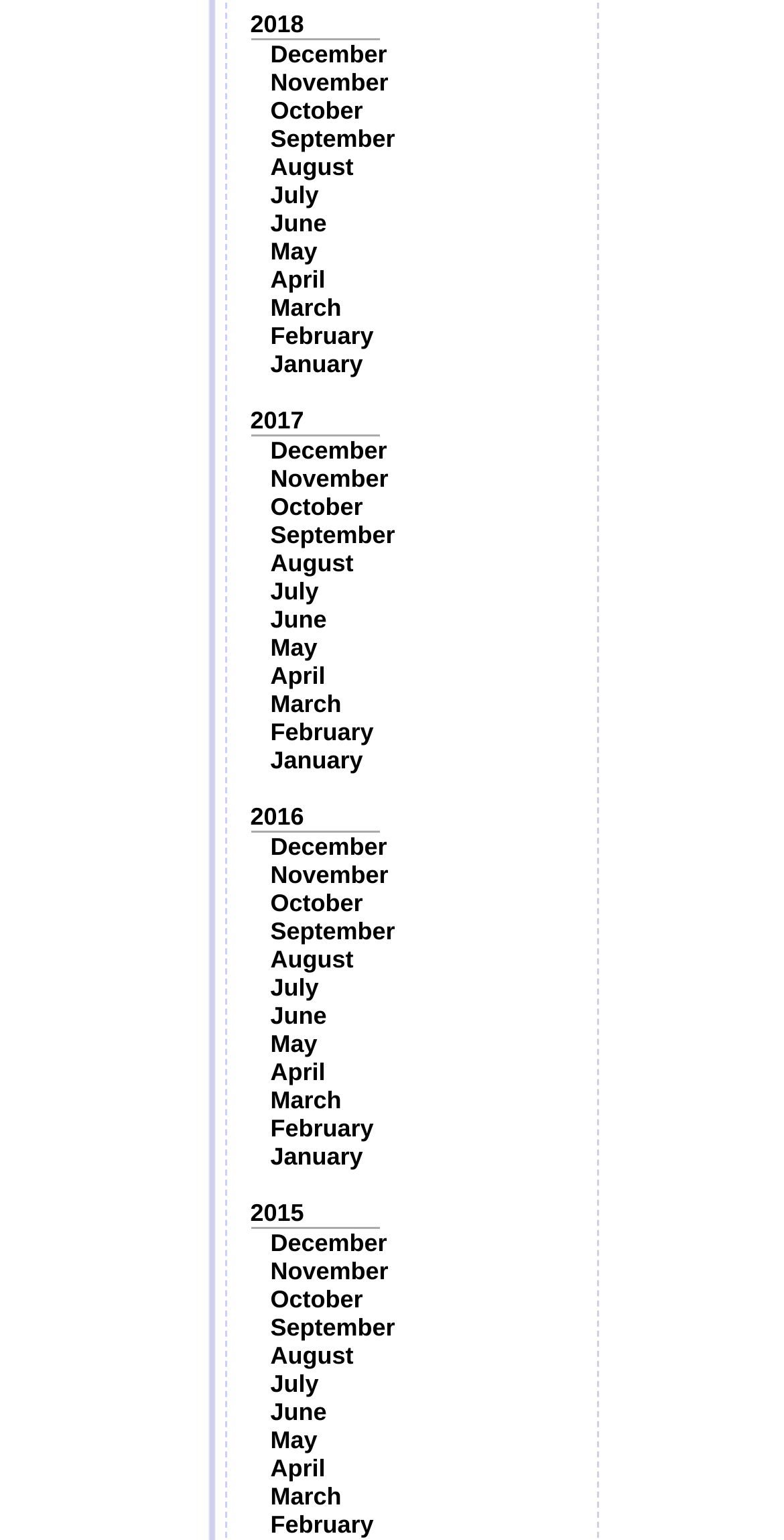Provide the bounding box coordinates of the HTML element this sentence describes: "2017". The bounding box coordinates consist of four float numbers between 0 and 1, i.e., [left, top, right, bottom].

[0.319, 0.264, 0.388, 0.282]